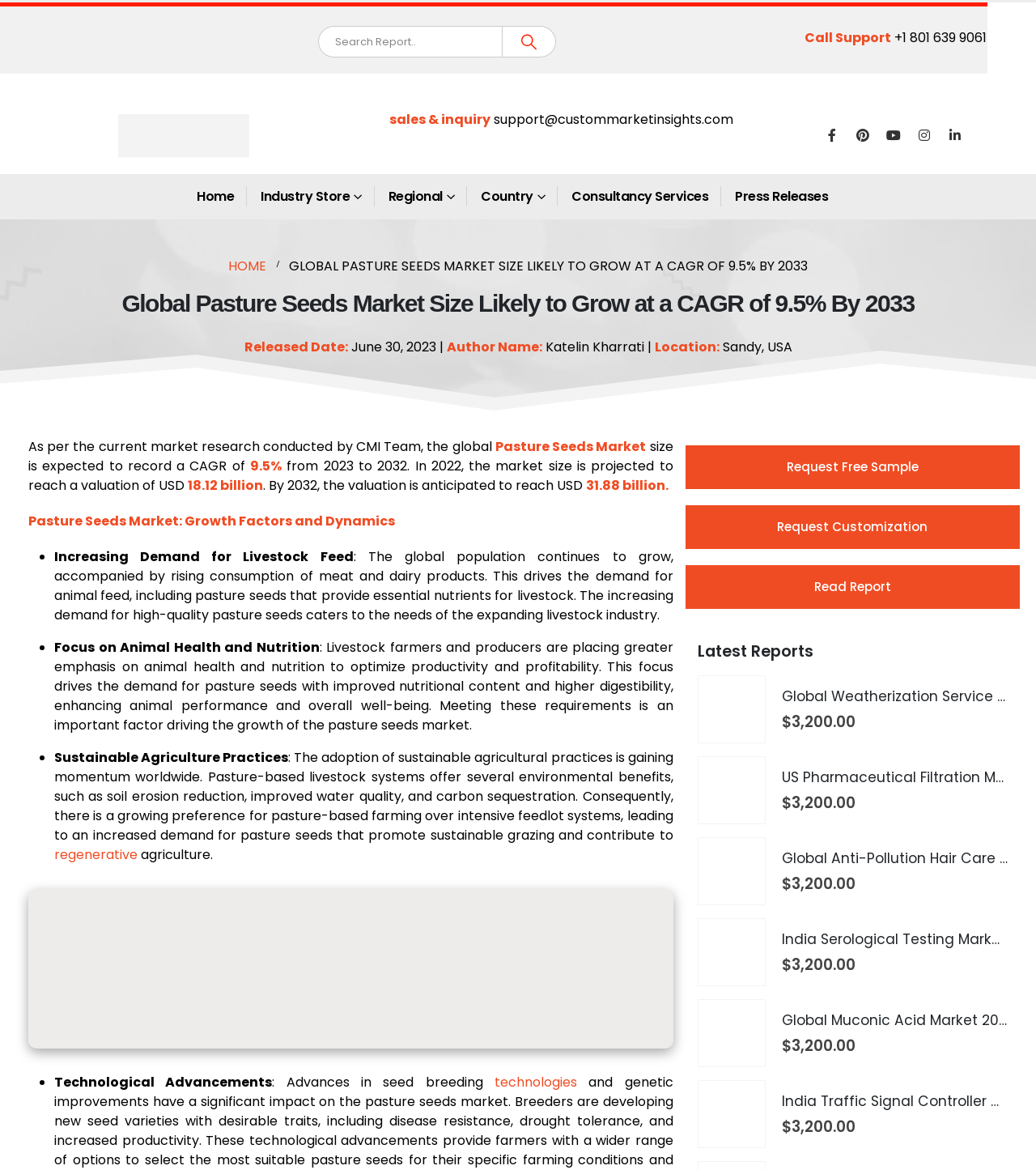Select the bounding box coordinates of the element I need to click to carry out the following instruction: "Read the report".

[0.661, 0.483, 0.984, 0.52]